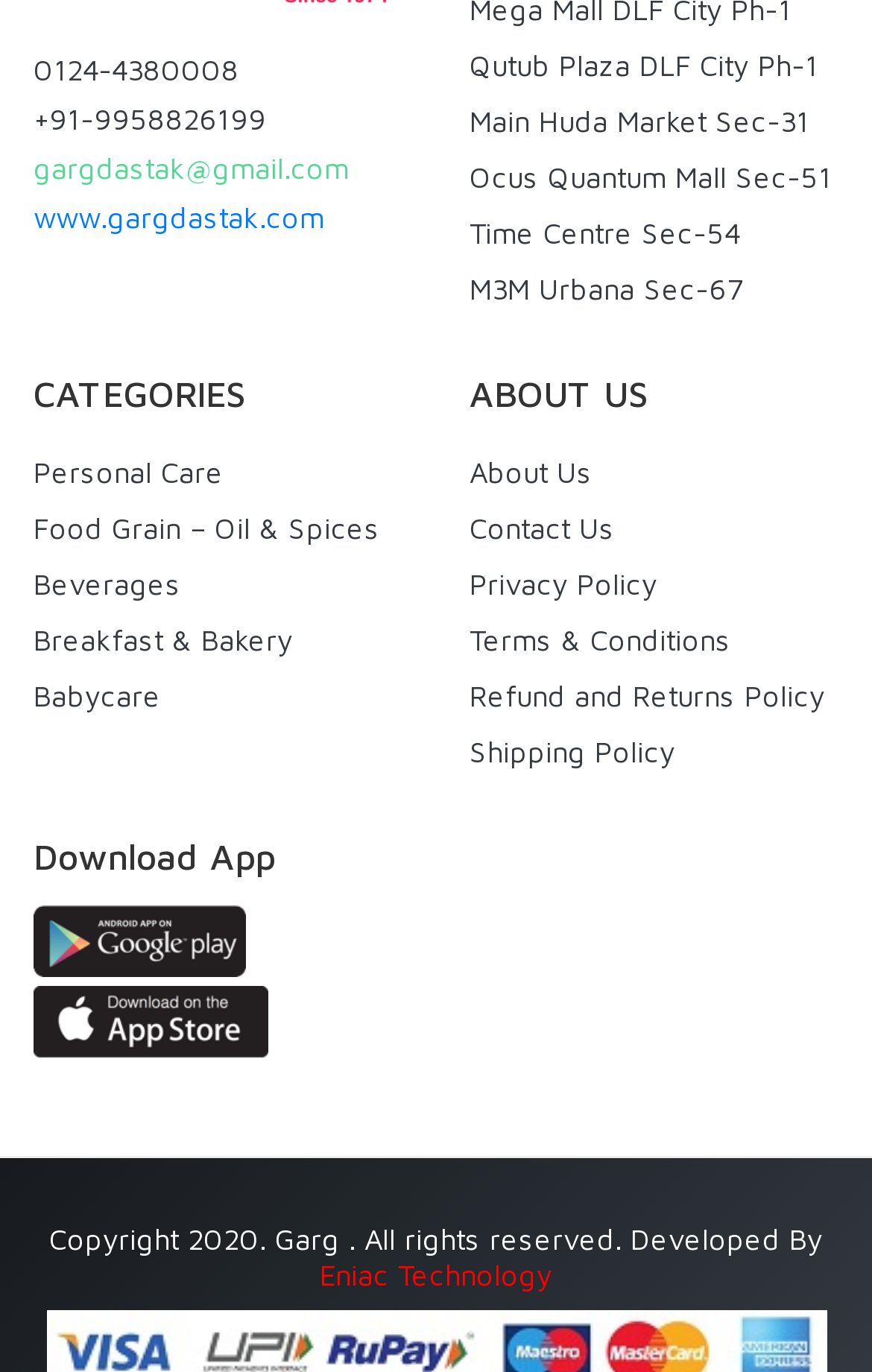Could you determine the bounding box coordinates of the clickable element to complete the instruction: "visit the website"? Provide the coordinates as four float numbers between 0 and 1, i.e., [left, top, right, bottom].

[0.038, 0.145, 0.372, 0.171]